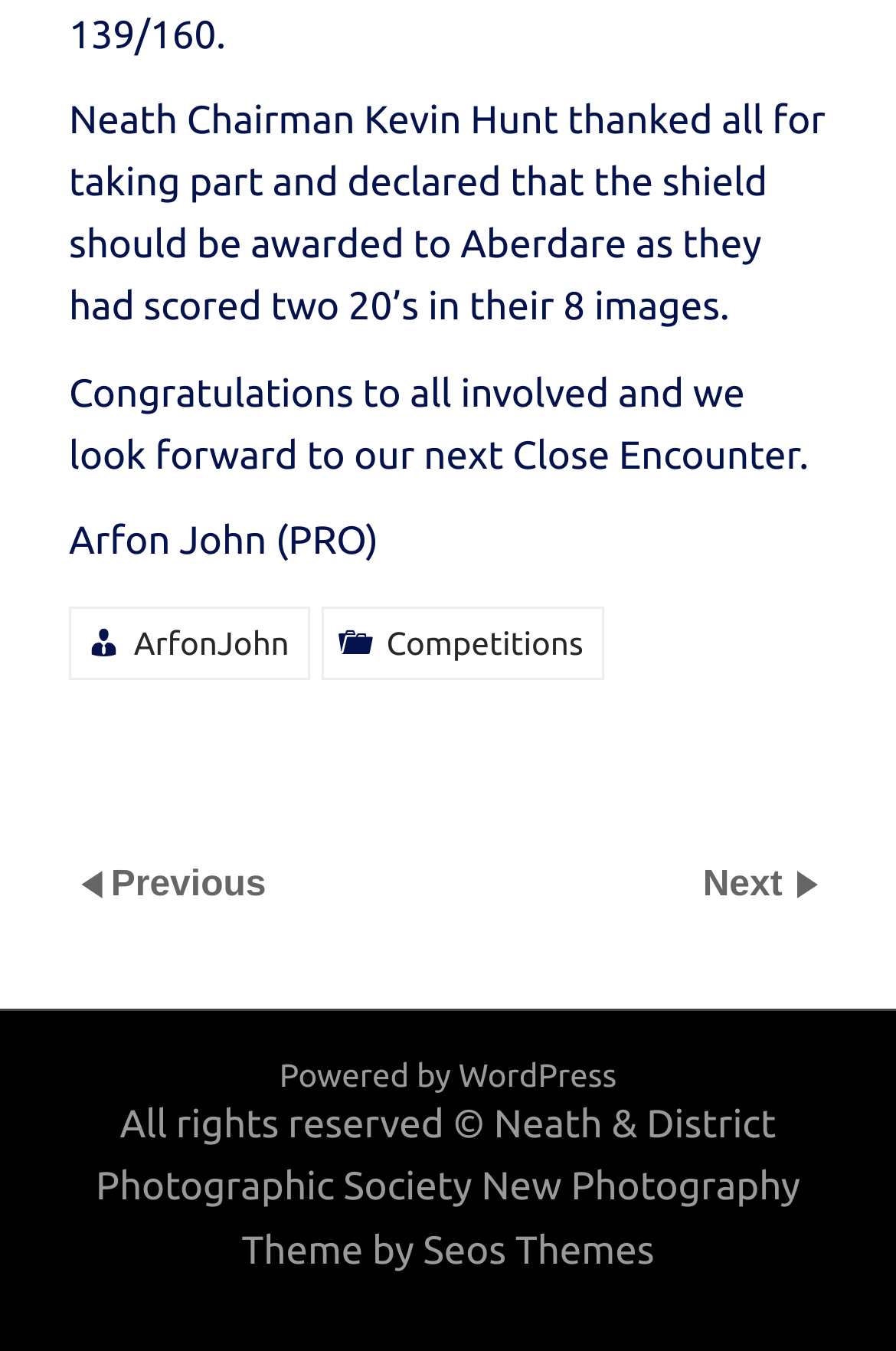What is the name of the society that owns the rights?
Give a single word or phrase answer based on the content of the image.

Neath & District Photographic Society